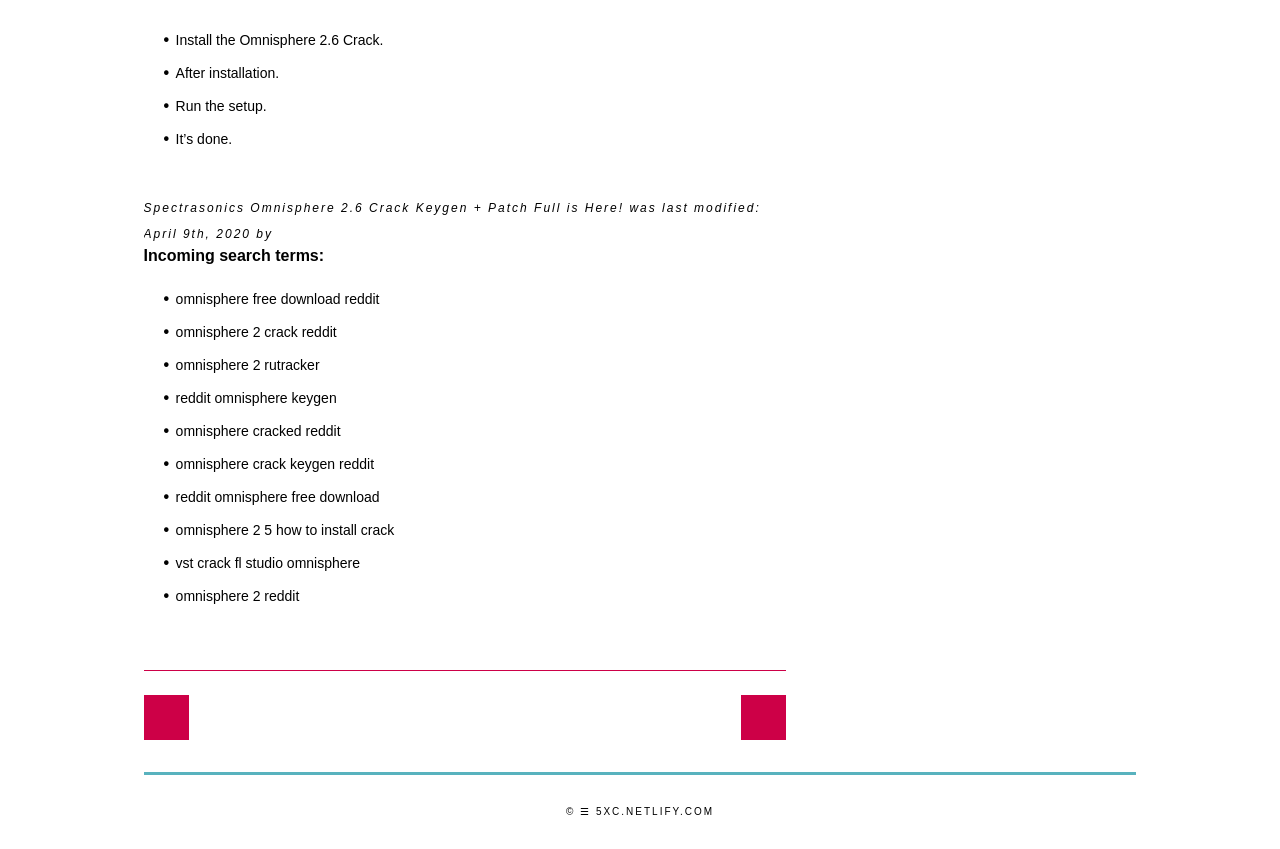What is the date of last modification?
We need a detailed and meticulous answer to the question.

The date of last modification is mentioned in the static text 'was last modified:' followed by the date 'April 9th, 2020'.